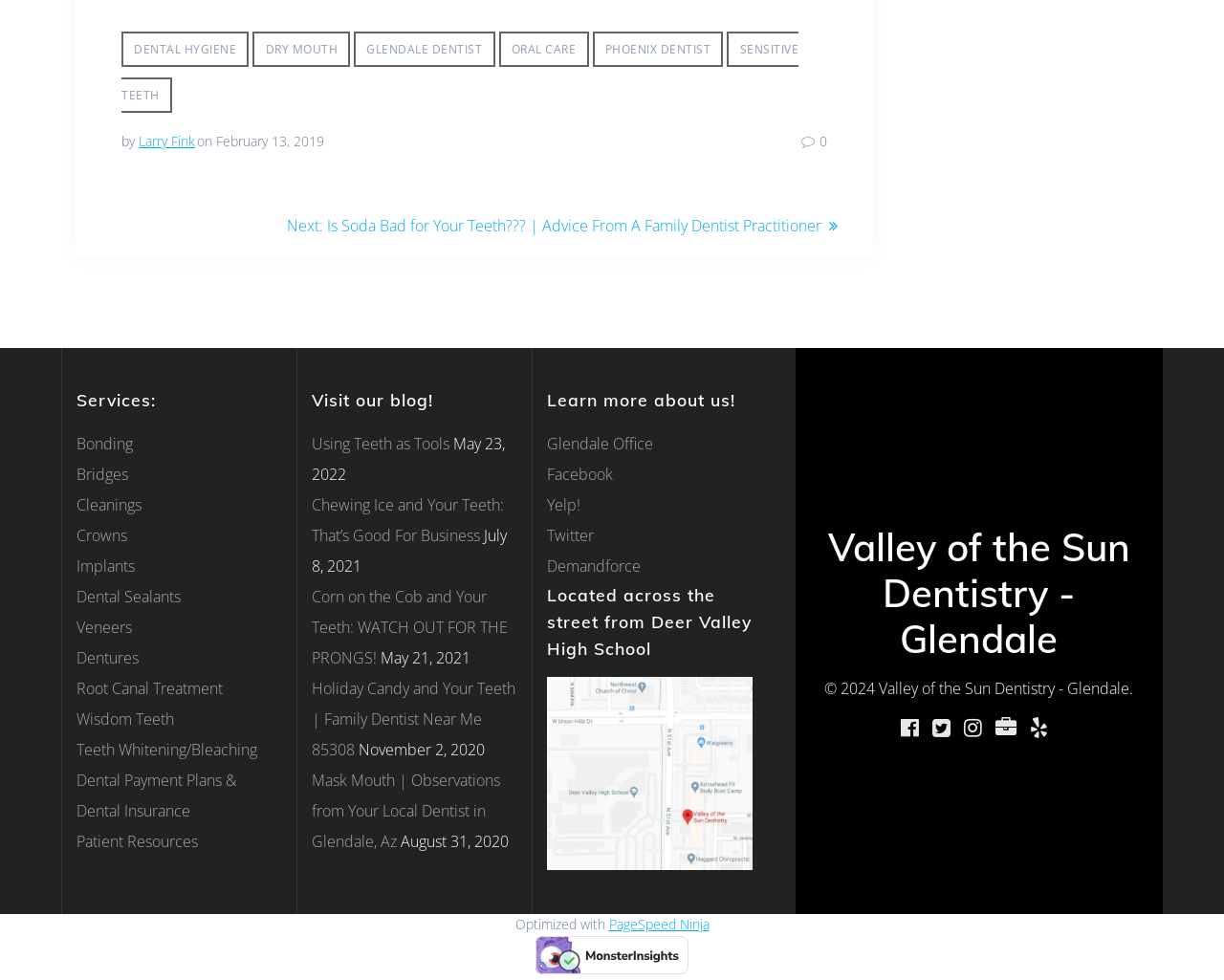Please provide the bounding box coordinates for the element that needs to be clicked to perform the following instruction: "Visit the 'Glendale Office'". The coordinates should be given as four float numbers between 0 and 1, i.e., [left, top, right, bottom].

[0.447, 0.442, 0.534, 0.464]